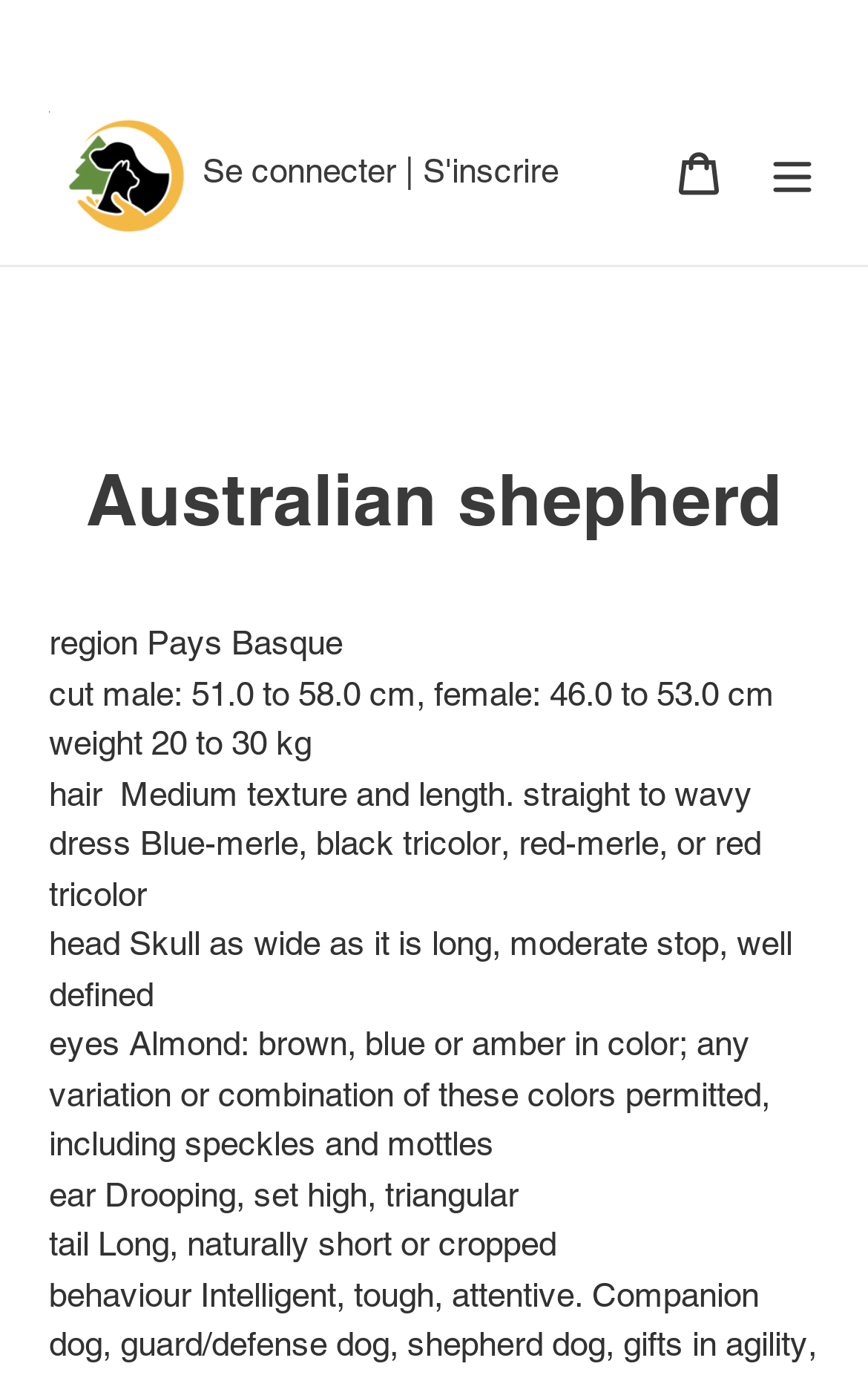Determine the bounding box coordinates of the UI element described below. Use the format (top-left x, top-left y, bottom-right x, bottom-right y) with floating point numbers between 0 and 1: alt="animal3000"

[0.056, 0.081, 0.233, 0.168]